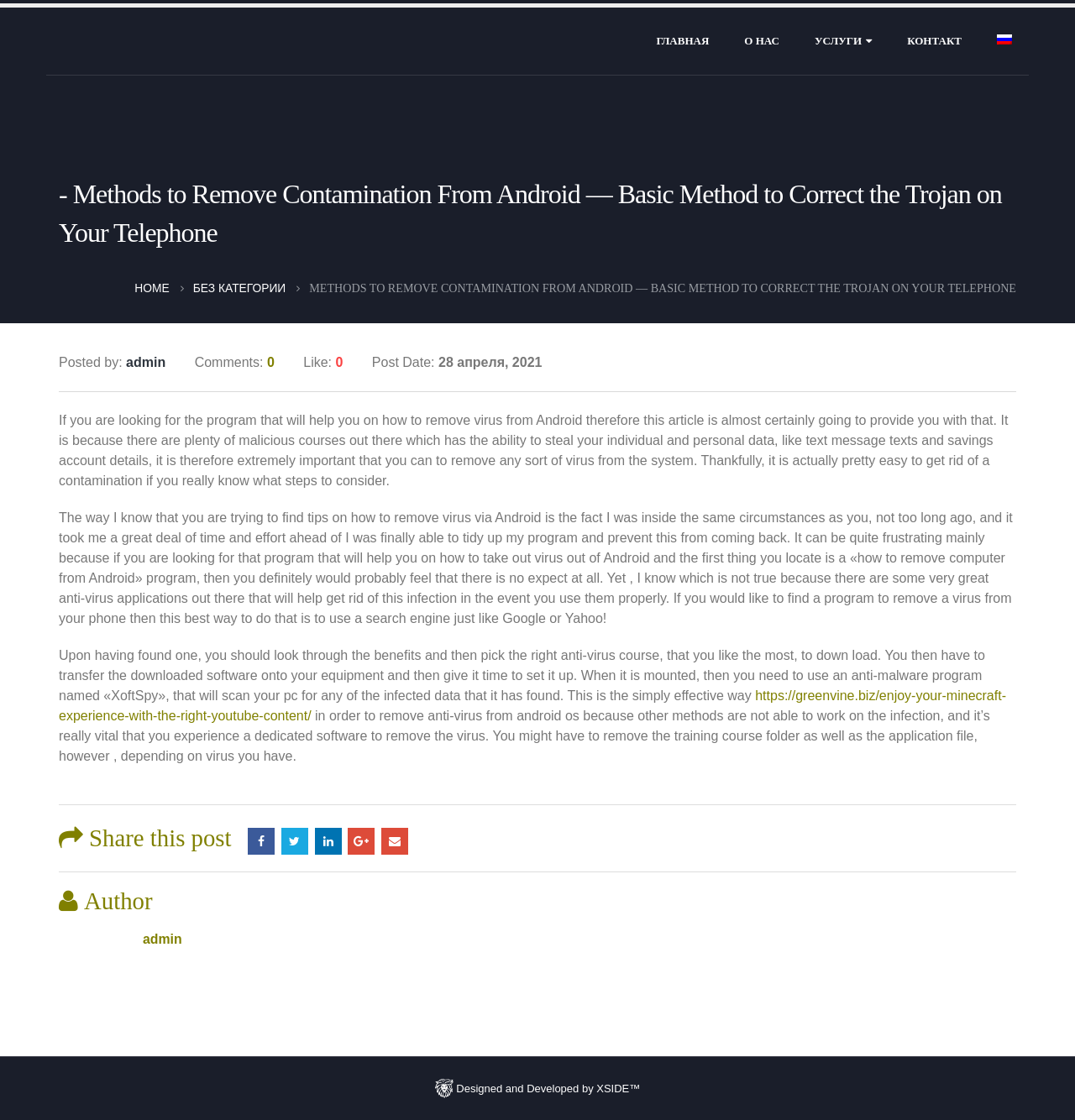Can you give a comprehensive explanation to the question given the content of the image?
What is the topic of the article?

I determined the topic of the article by reading the heading and the content of the article, which discusses methods to remove contamination from Android and correct Trojan on a telephone.